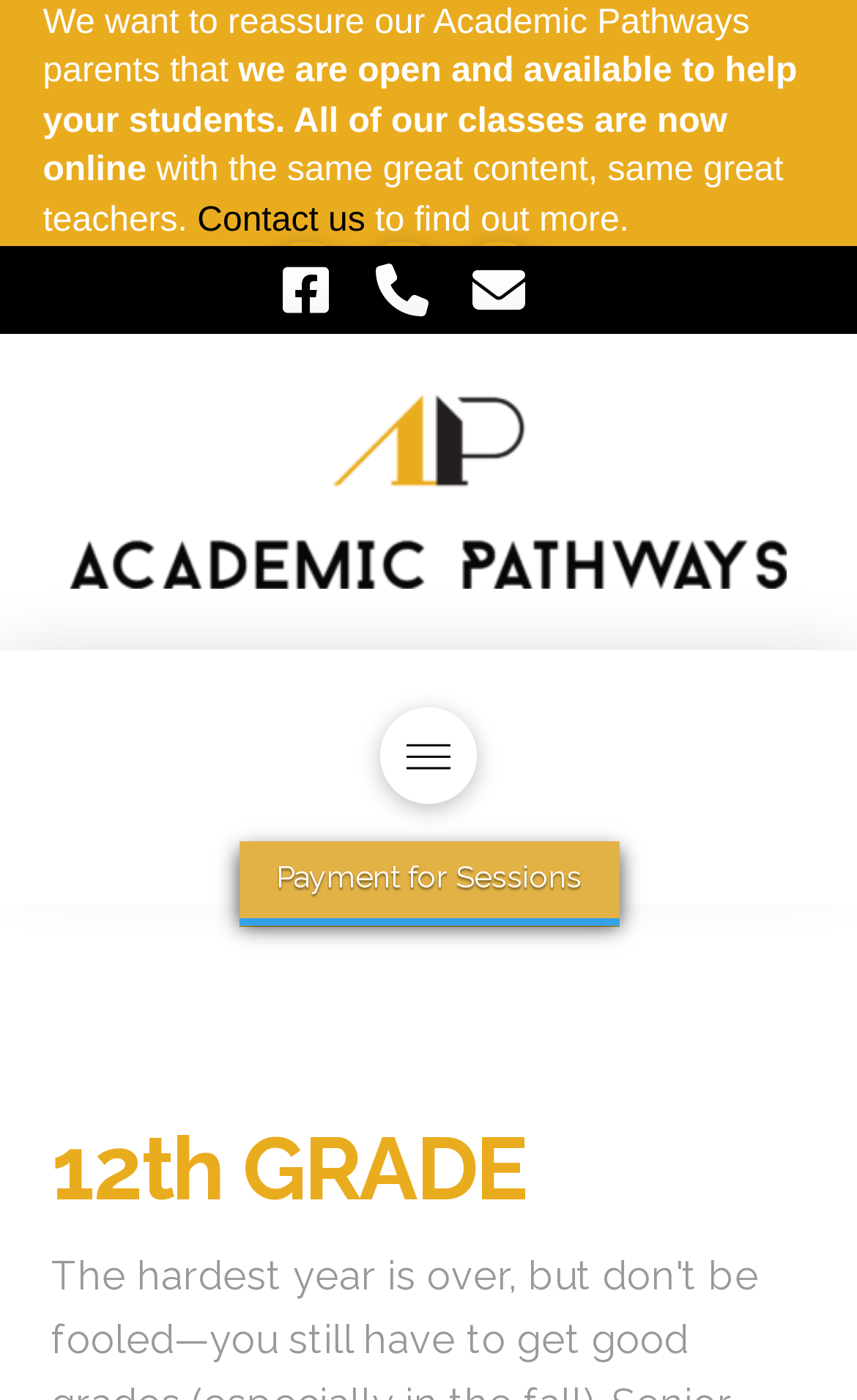How many links are there on the page?
Refer to the image and provide a one-word or short phrase answer.

5